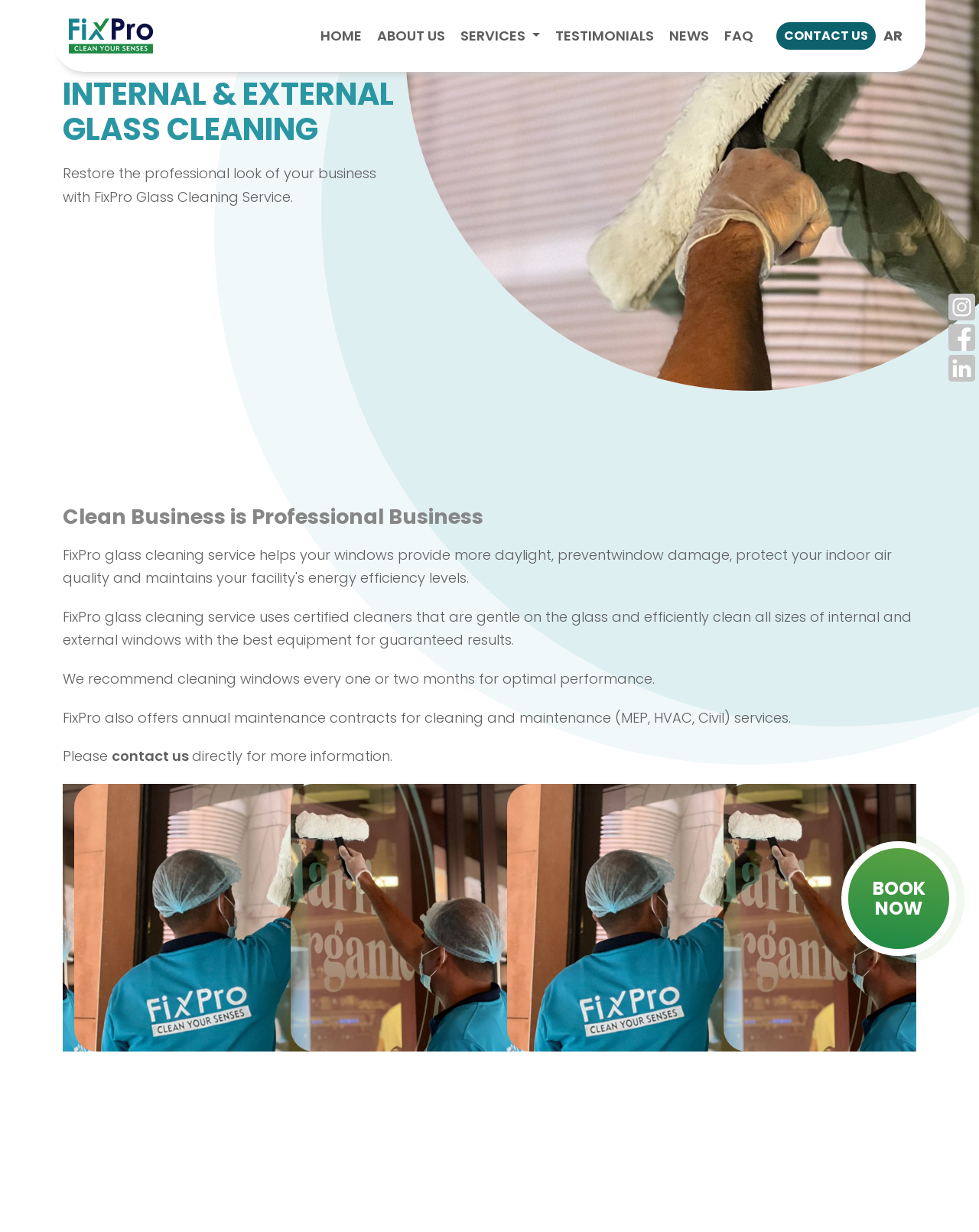Find the bounding box coordinates of the clickable element required to execute the following instruction: "Expand the SERVICES menu". Provide the coordinates as four float numbers between 0 and 1, i.e., [left, top, right, bottom].

[0.463, 0.014, 0.559, 0.044]